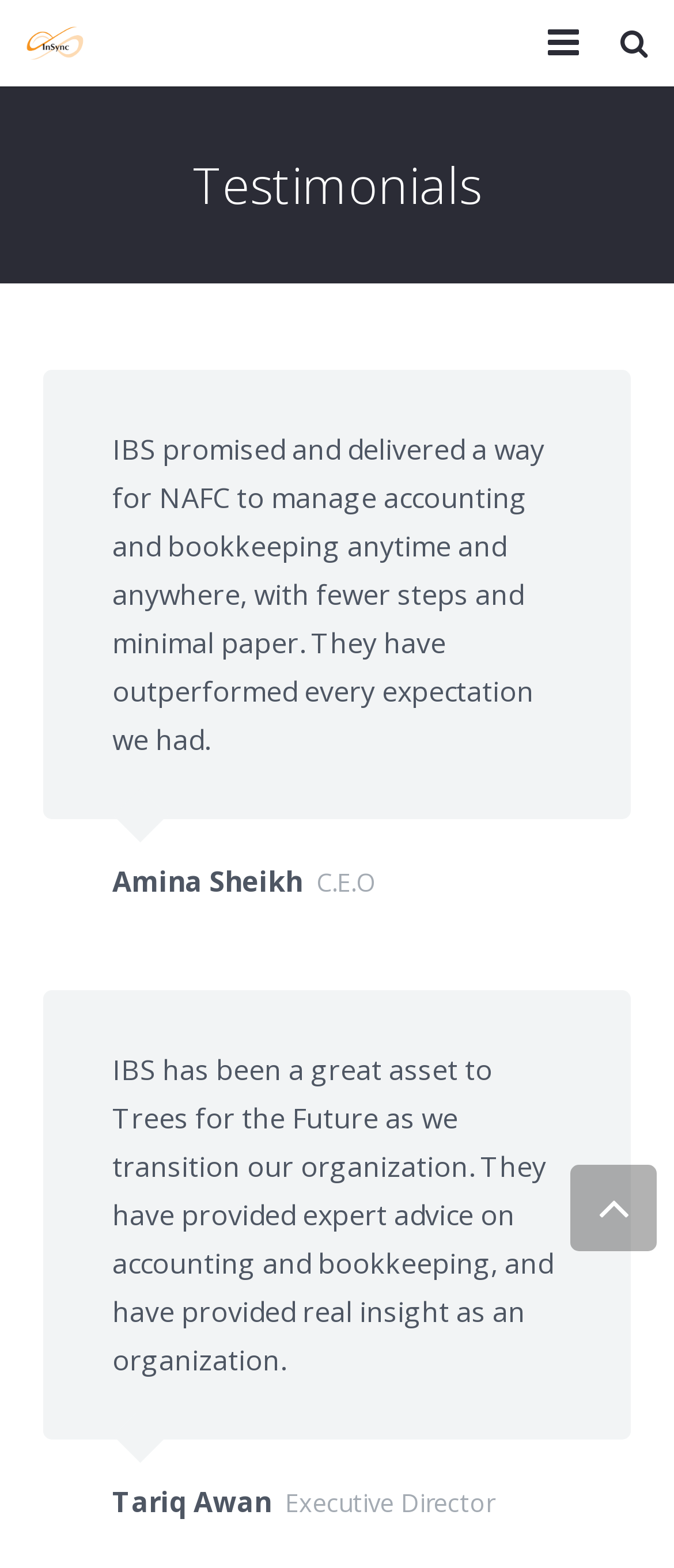Pinpoint the bounding box coordinates of the clickable element needed to complete the instruction: "Click on the search icon". The coordinates should be provided as four float numbers between 0 and 1: [left, top, right, bottom].

[0.782, 0.0, 0.89, 0.055]